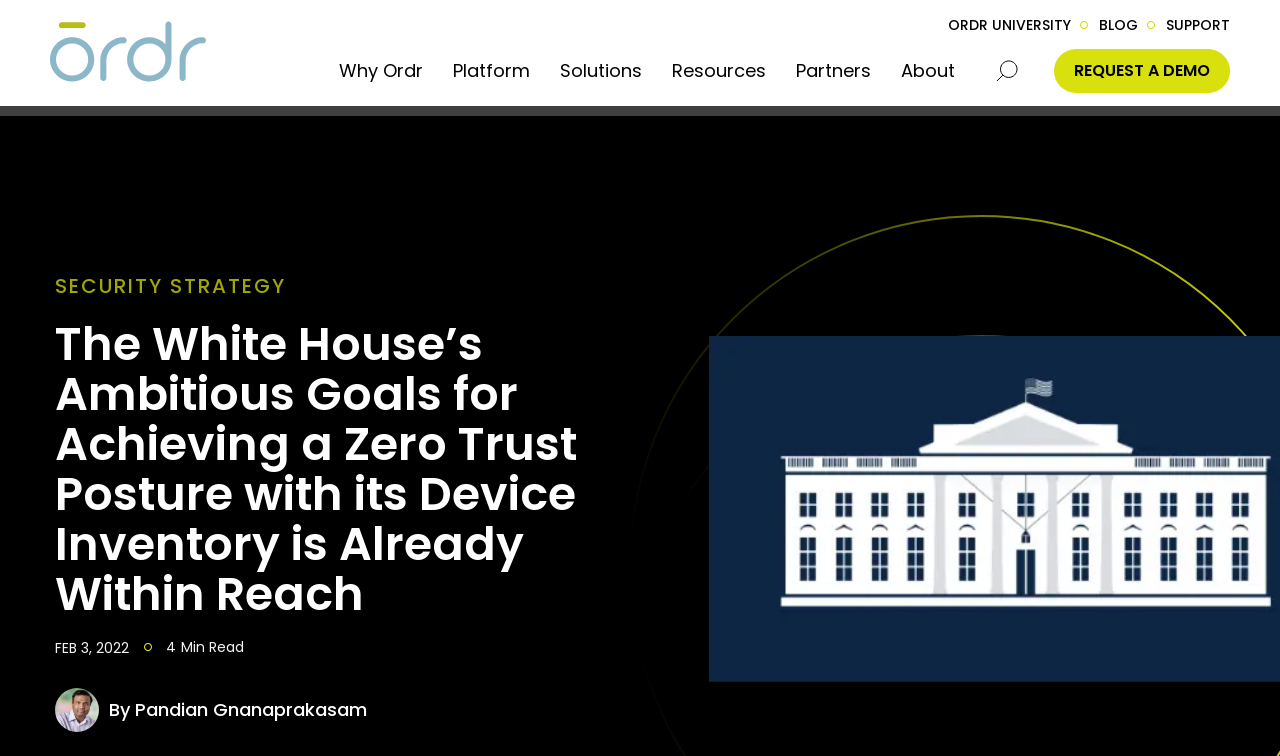Please provide a brief answer to the following inquiry using a single word or phrase:
What is the topic of the article?

Zero Trust Posture